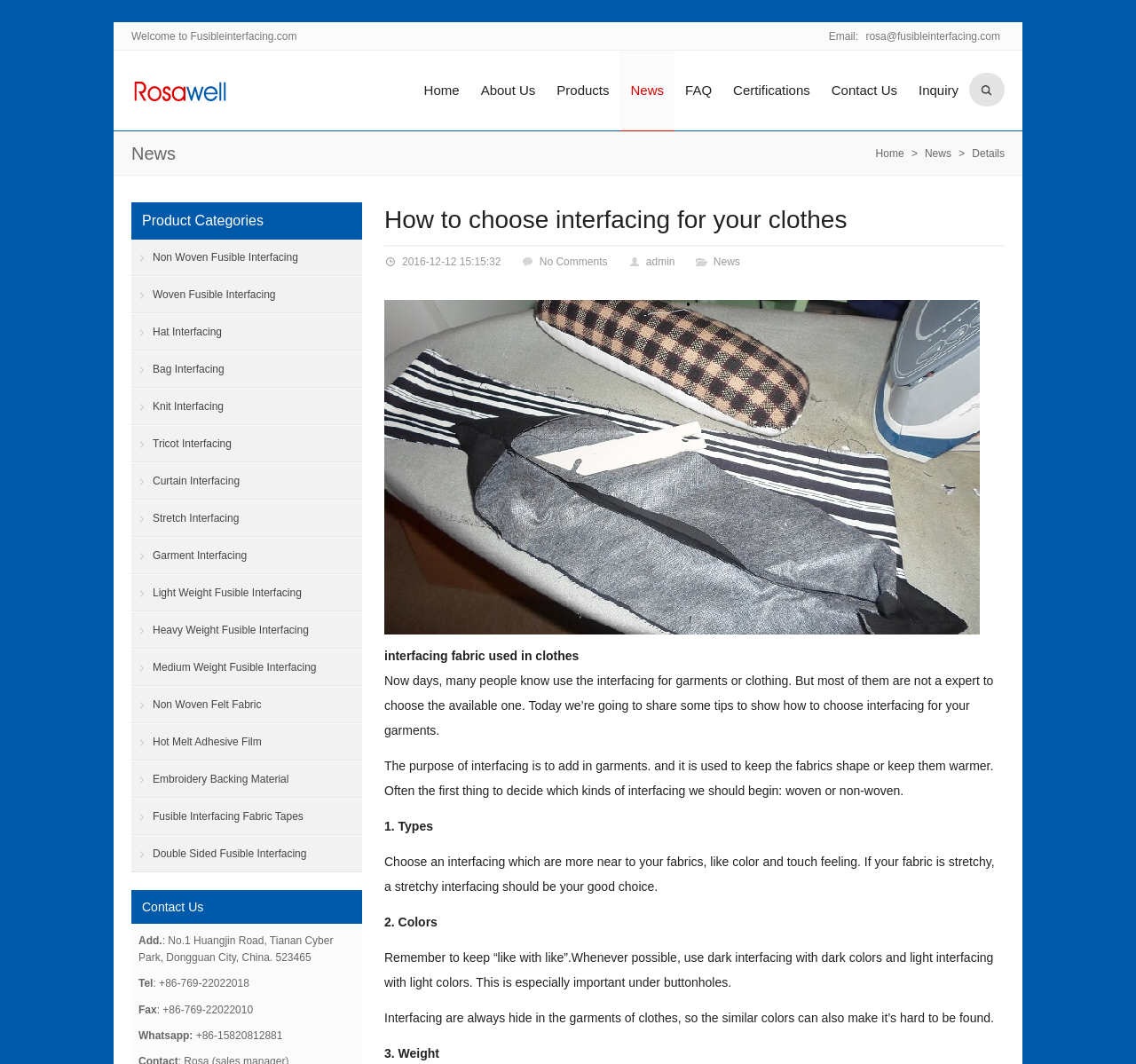What is the purpose of interfacing in garments?
Please ensure your answer to the question is detailed and covers all necessary aspects.

According to the webpage, the purpose of interfacing is to add shape or warmth to garments, as mentioned in the text 'The purpose of interfacing is to add in garments. and it is used to keep the fabrics shape or keep them warmer.'